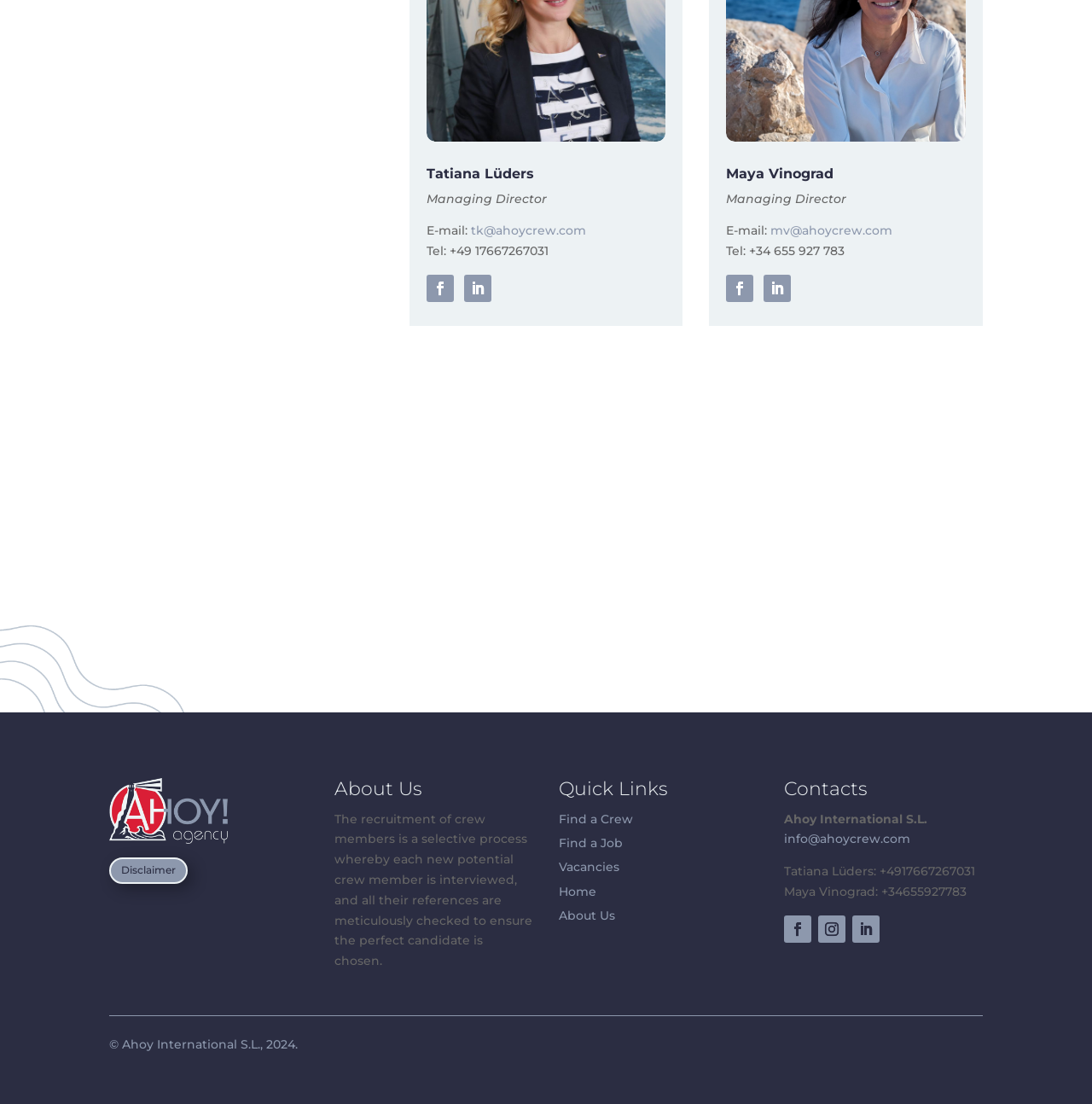Please provide a detailed answer to the question below by examining the image:
How many quick links are available?

I counted the number of links under the 'Quick Links' heading, and there are five: 'Find a Crew', 'Find a Job', 'Vacancies', 'Home', and 'About Us'.